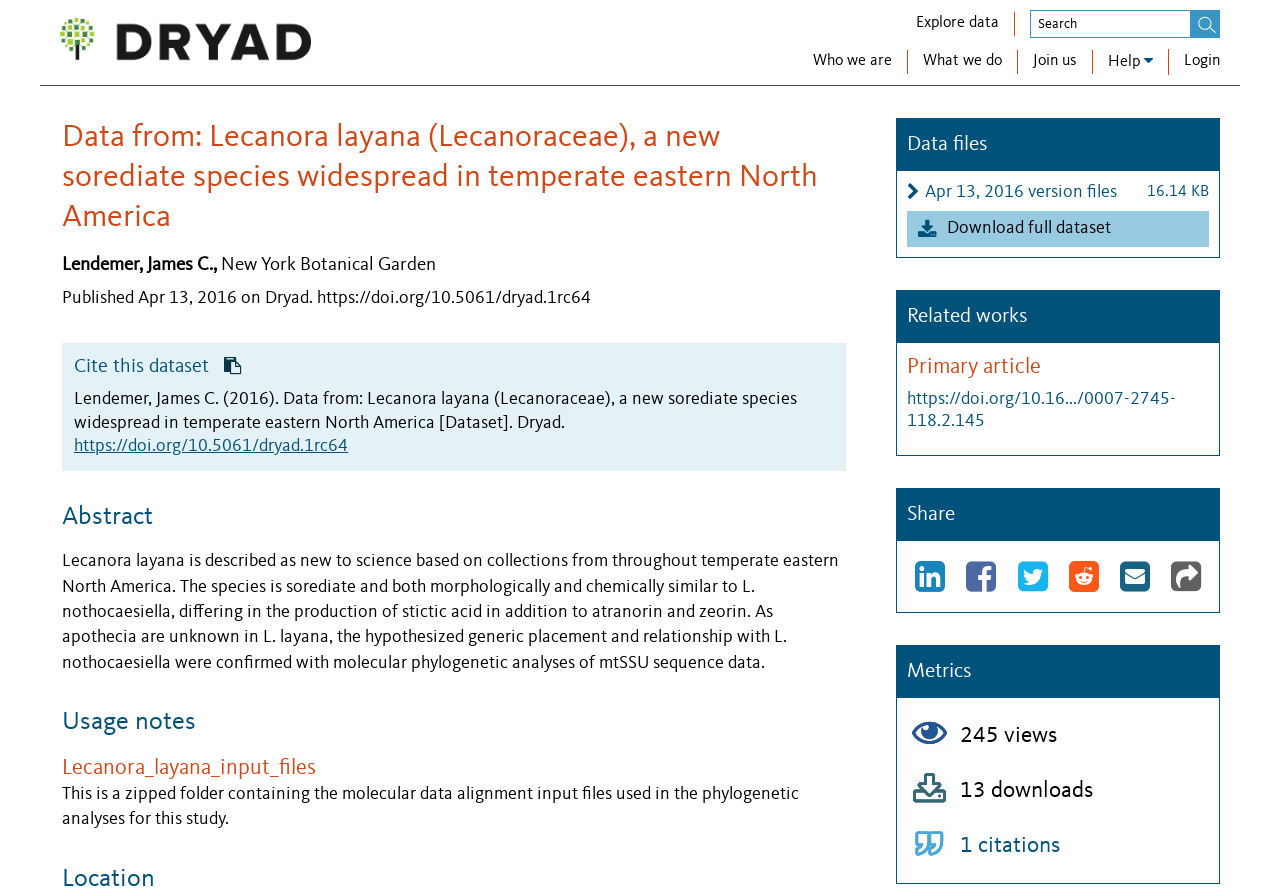Determine the bounding box for the HTML element described here: "Help". The coordinates should be given as [left, top, right, bottom] with each number being a float between 0 and 1.

[0.866, 0.055, 0.901, 0.084]